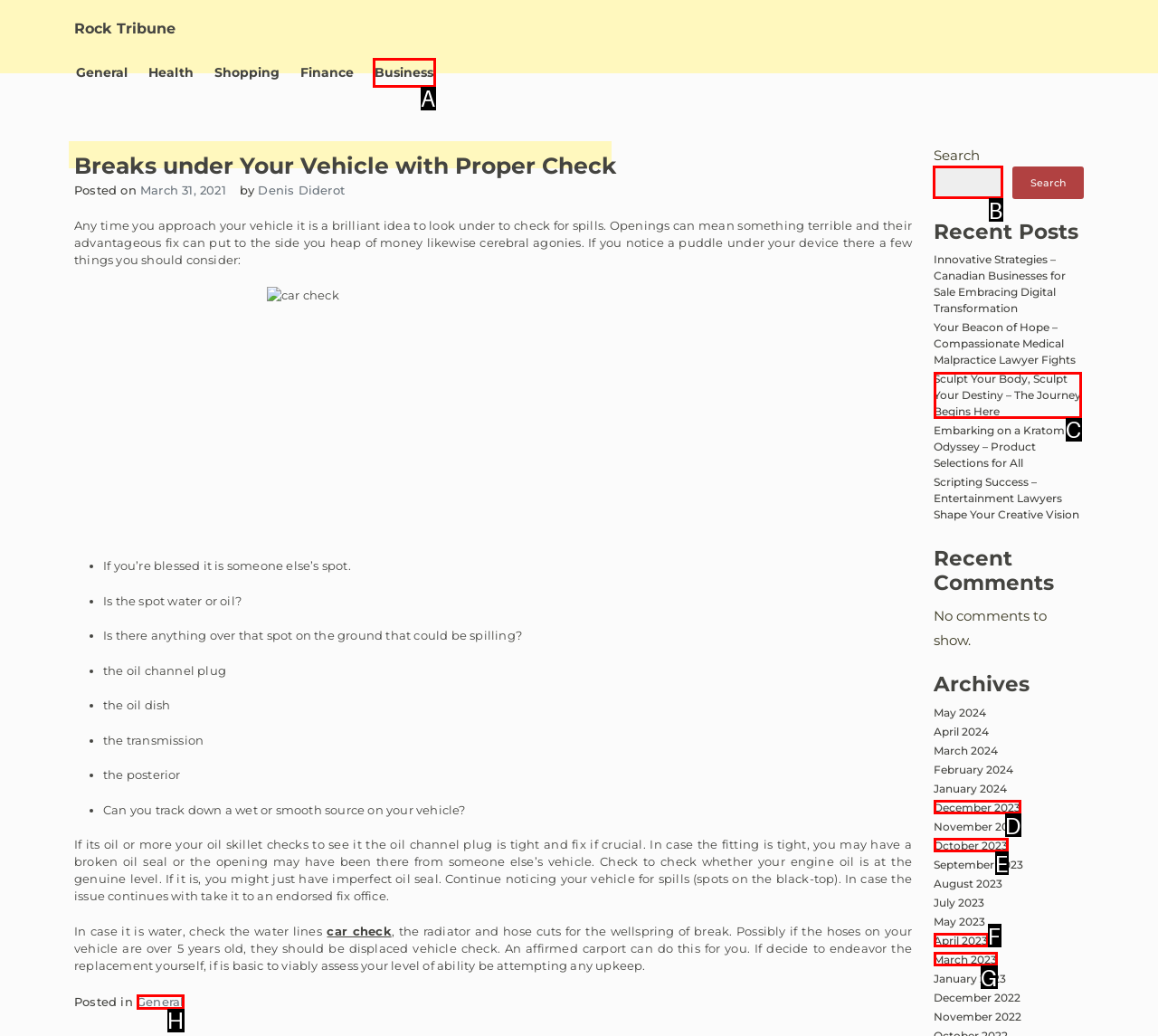Indicate which HTML element you need to click to complete the task: Search for something. Provide the letter of the selected option directly.

B